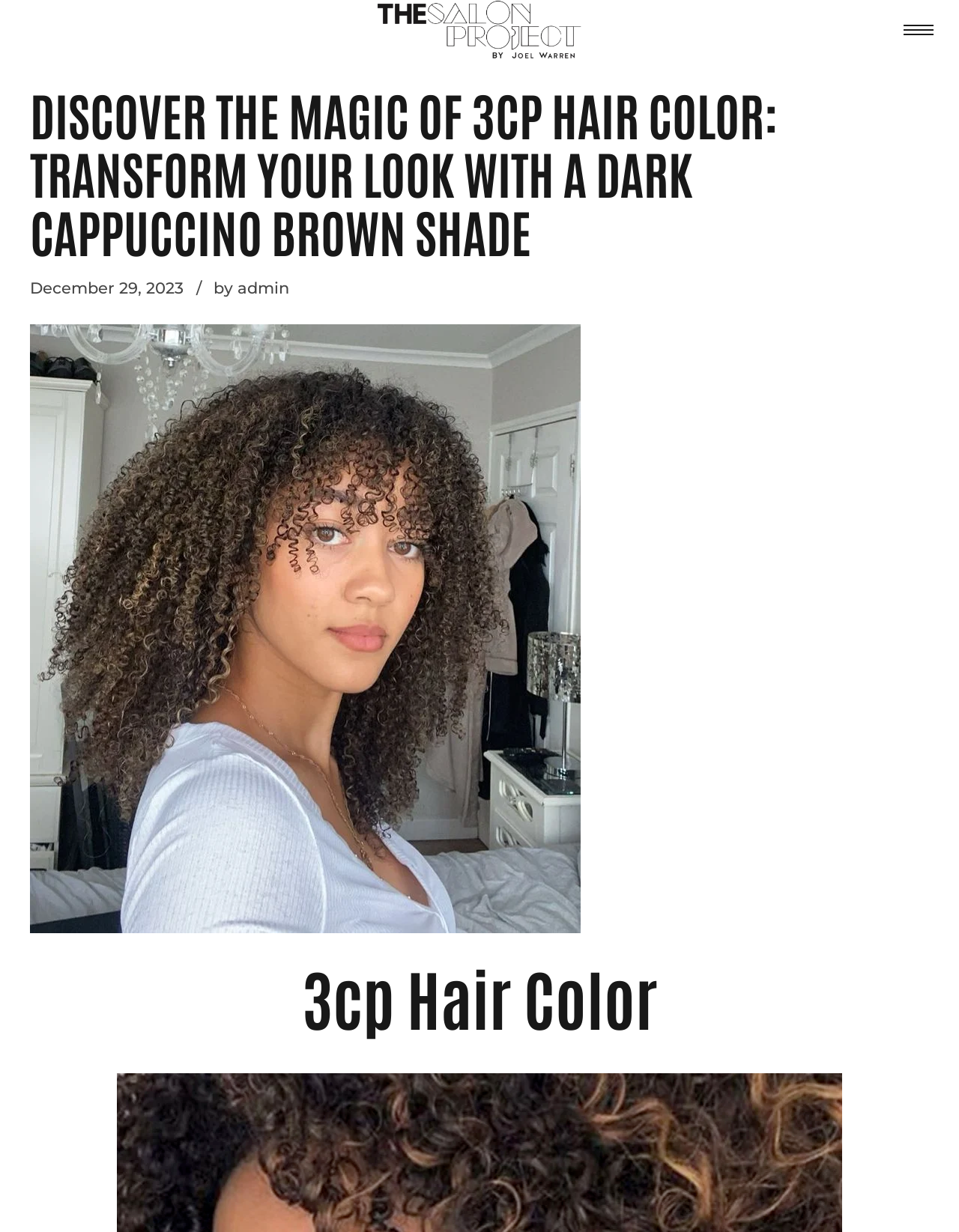What is the date of the article?
Using the details shown in the screenshot, provide a comprehensive answer to the question.

I found the answer by looking at the StaticText element with the text 'December 29, 2023' which is located below the heading element.